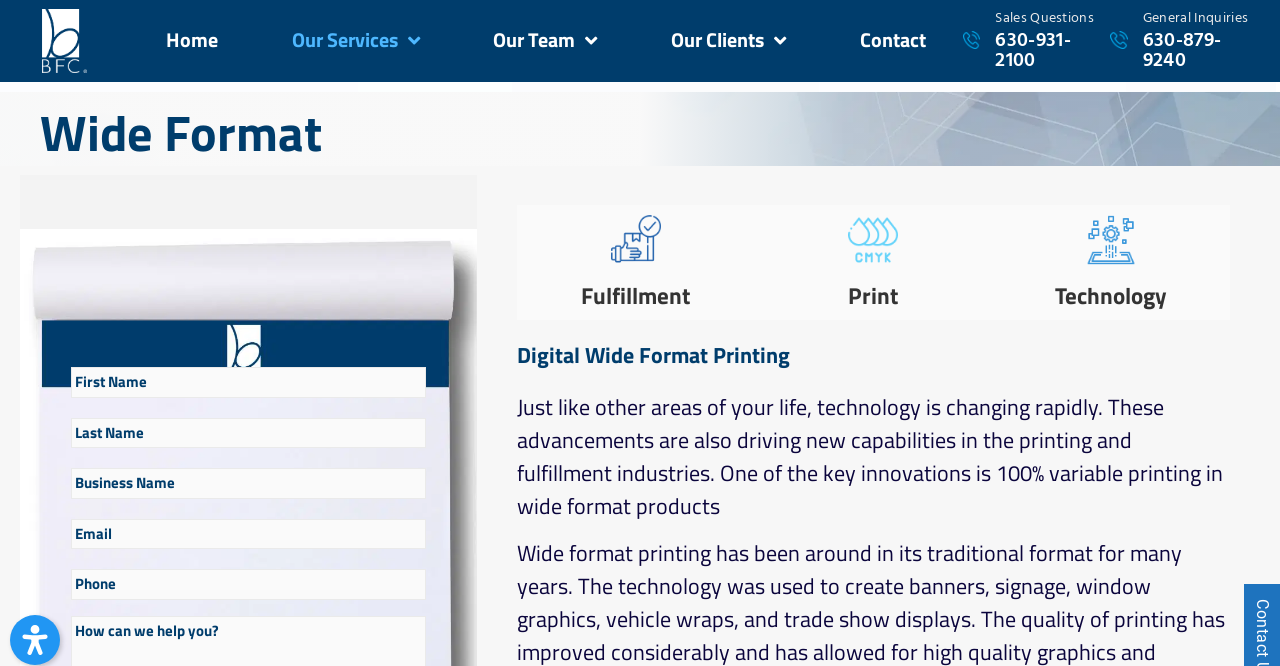Locate the bounding box coordinates of the area that needs to be clicked to fulfill the following instruction: "Call Sales Questions". The coordinates should be in the format of four float numbers between 0 and 1, namely [left, top, right, bottom].

[0.778, 0.037, 0.837, 0.115]